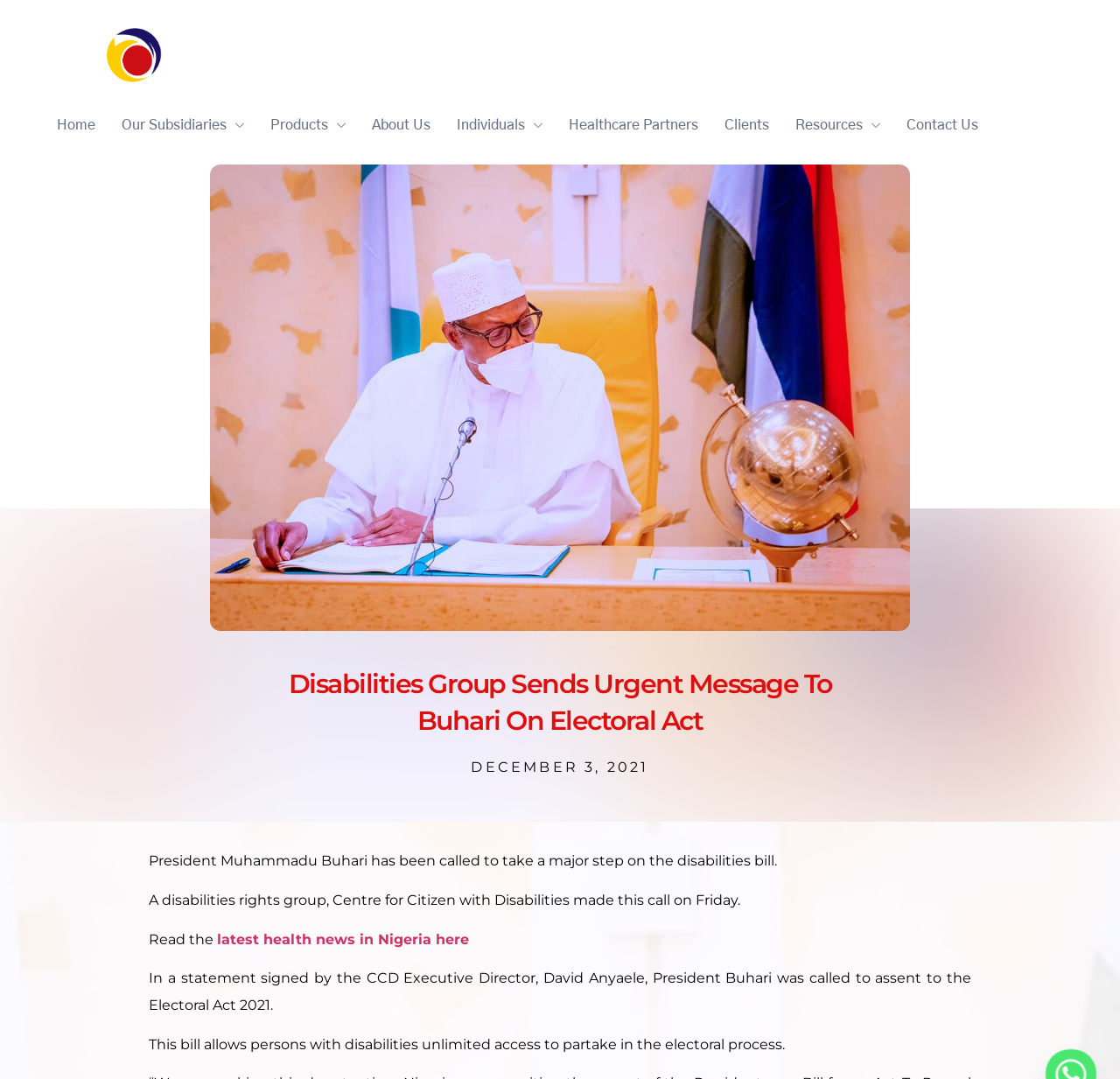What is the name of the organization calling on President Buhari?
Utilize the information in the image to give a detailed answer to the question.

I found this answer by reading the text on the webpage, specifically the sentence 'A disabilities rights group, Centre for Citizen with Disabilities made this call on Friday.' which mentions the name of the organization.